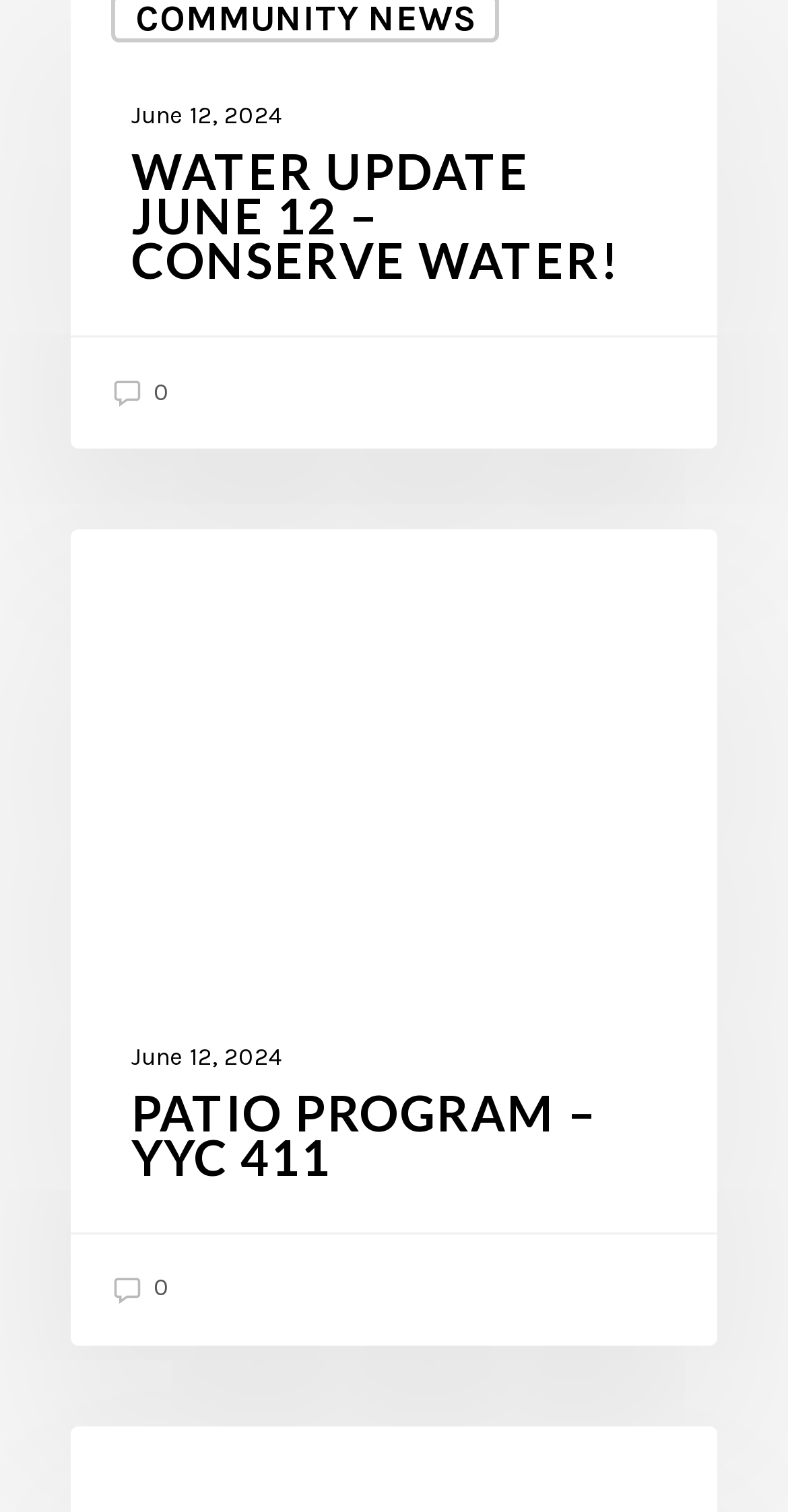What is the purpose of the webpage?
Based on the image, provide a one-word or brief-phrase response.

To provide community news and updates